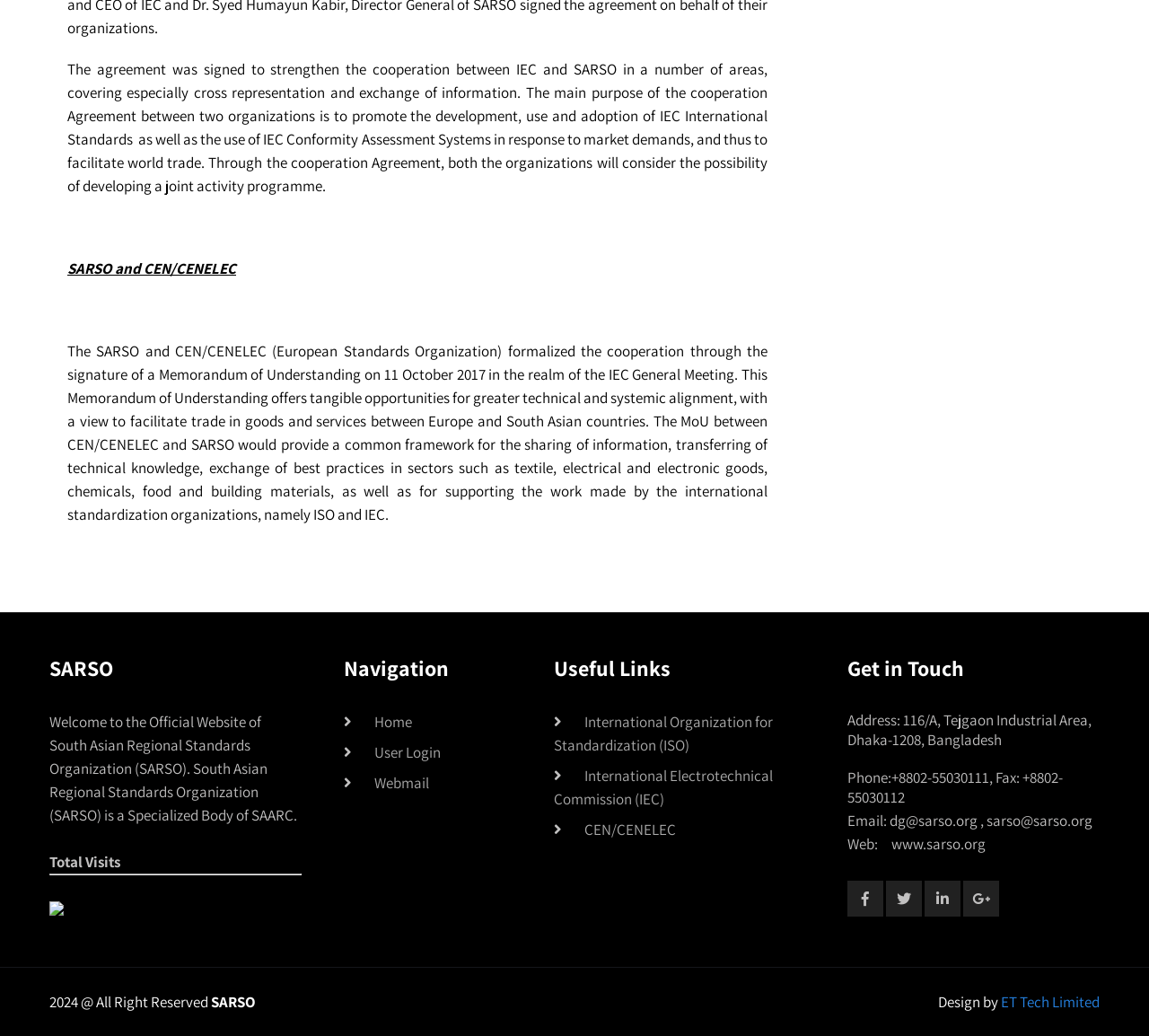Pinpoint the bounding box coordinates of the clickable element to carry out the following instruction: "Get in touch through email."

[0.738, 0.782, 0.951, 0.802]